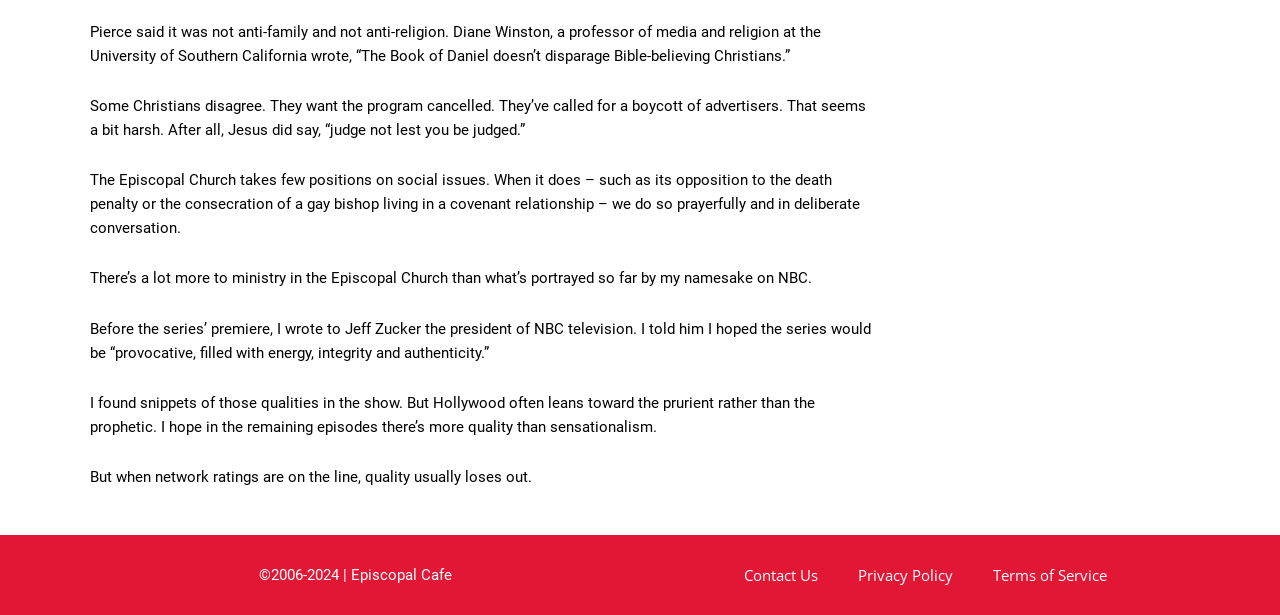Give the bounding box coordinates for the element described by: "Privacy Policy".

[0.654, 0.898, 0.76, 0.973]